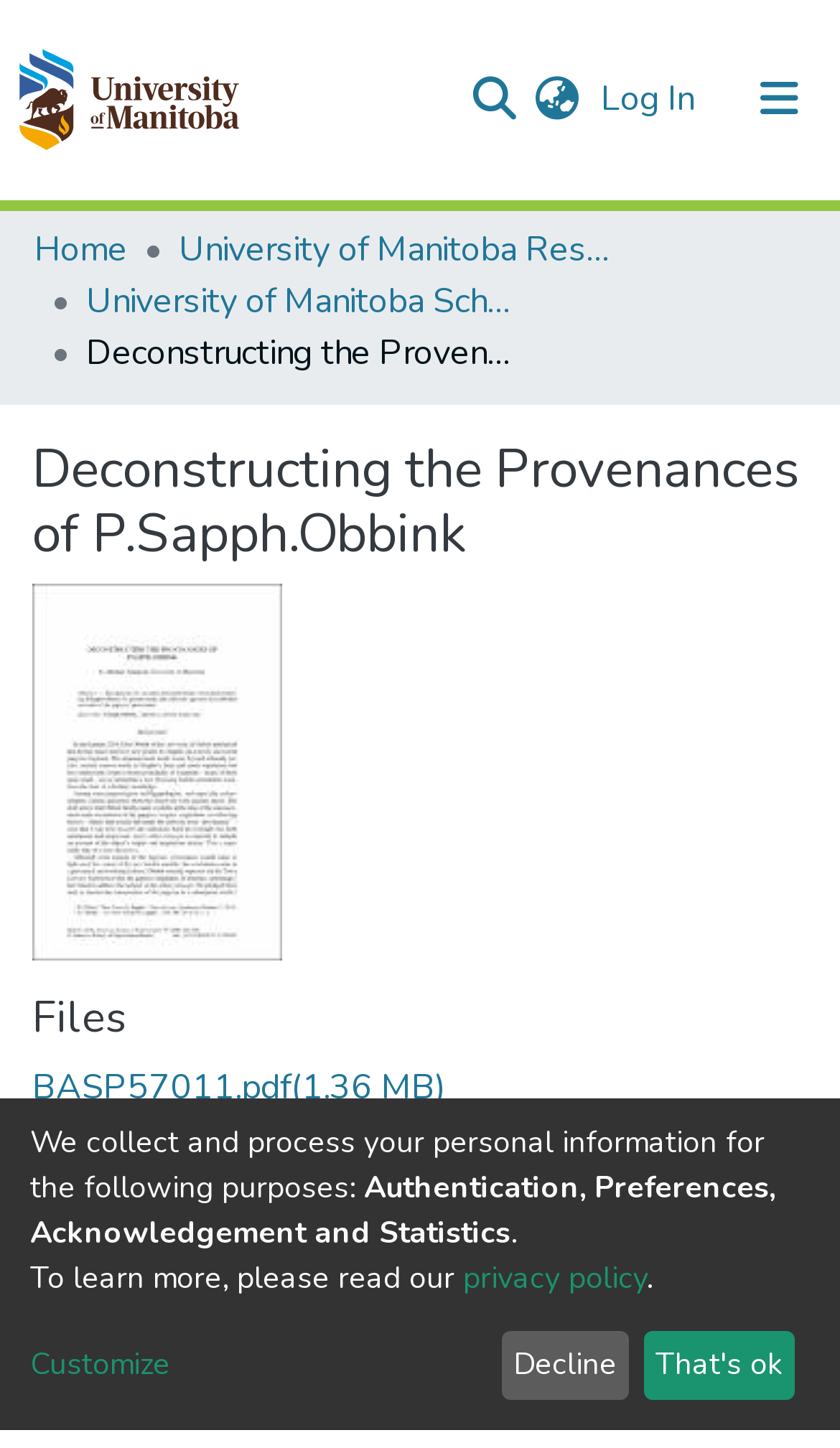Given the description of the UI element: "Communities & Collections", predict the bounding box coordinates in the form of [left, top, right, bottom], with each value being a float between 0 and 1.

[0.041, 0.138, 0.513, 0.198]